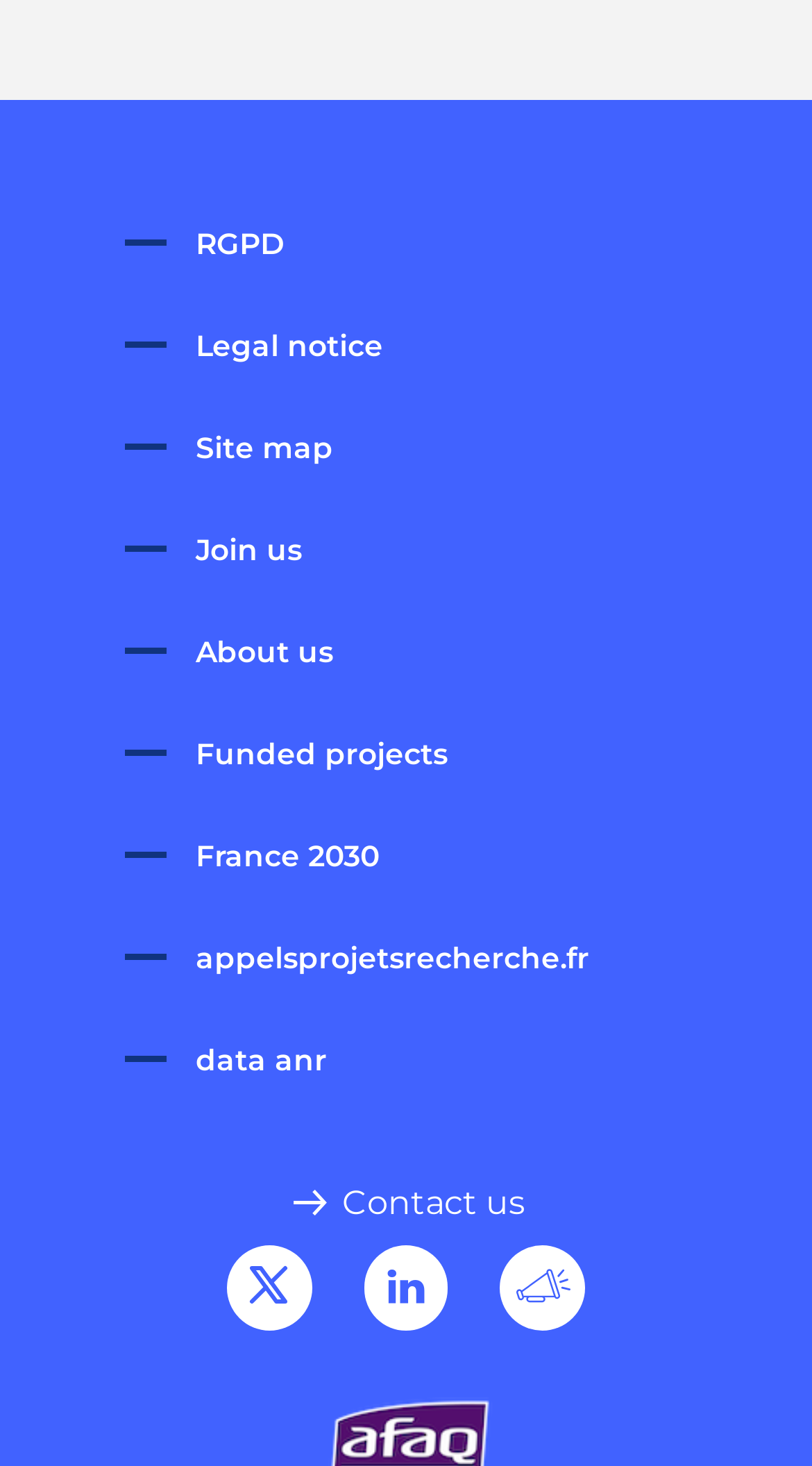What is the first link in the footer?
Look at the image and answer with only one word or phrase.

RGPD